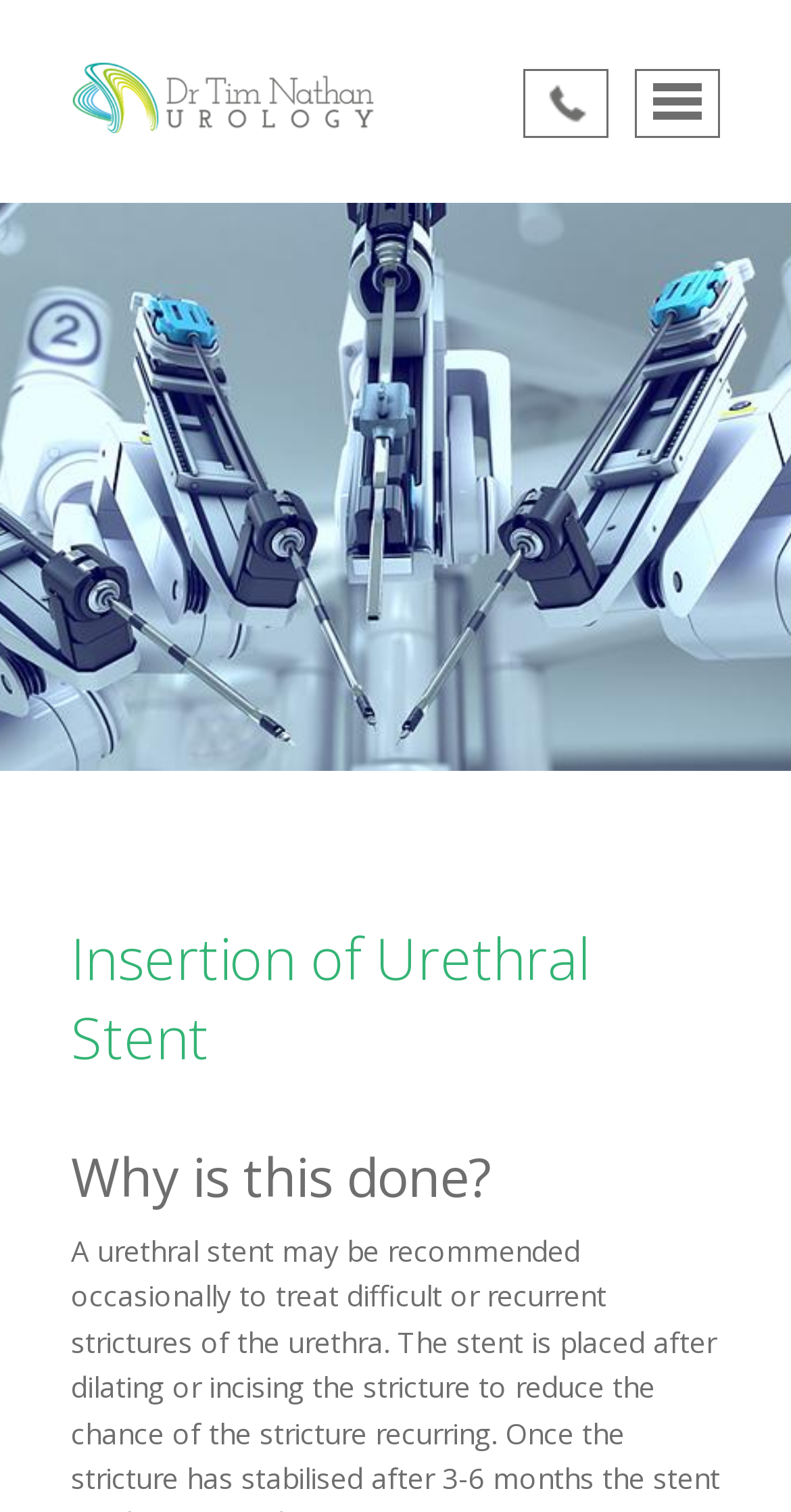Indicate the bounding box coordinates of the clickable region to achieve the following instruction: "view news."

[0.0, 0.585, 1.0, 0.66]